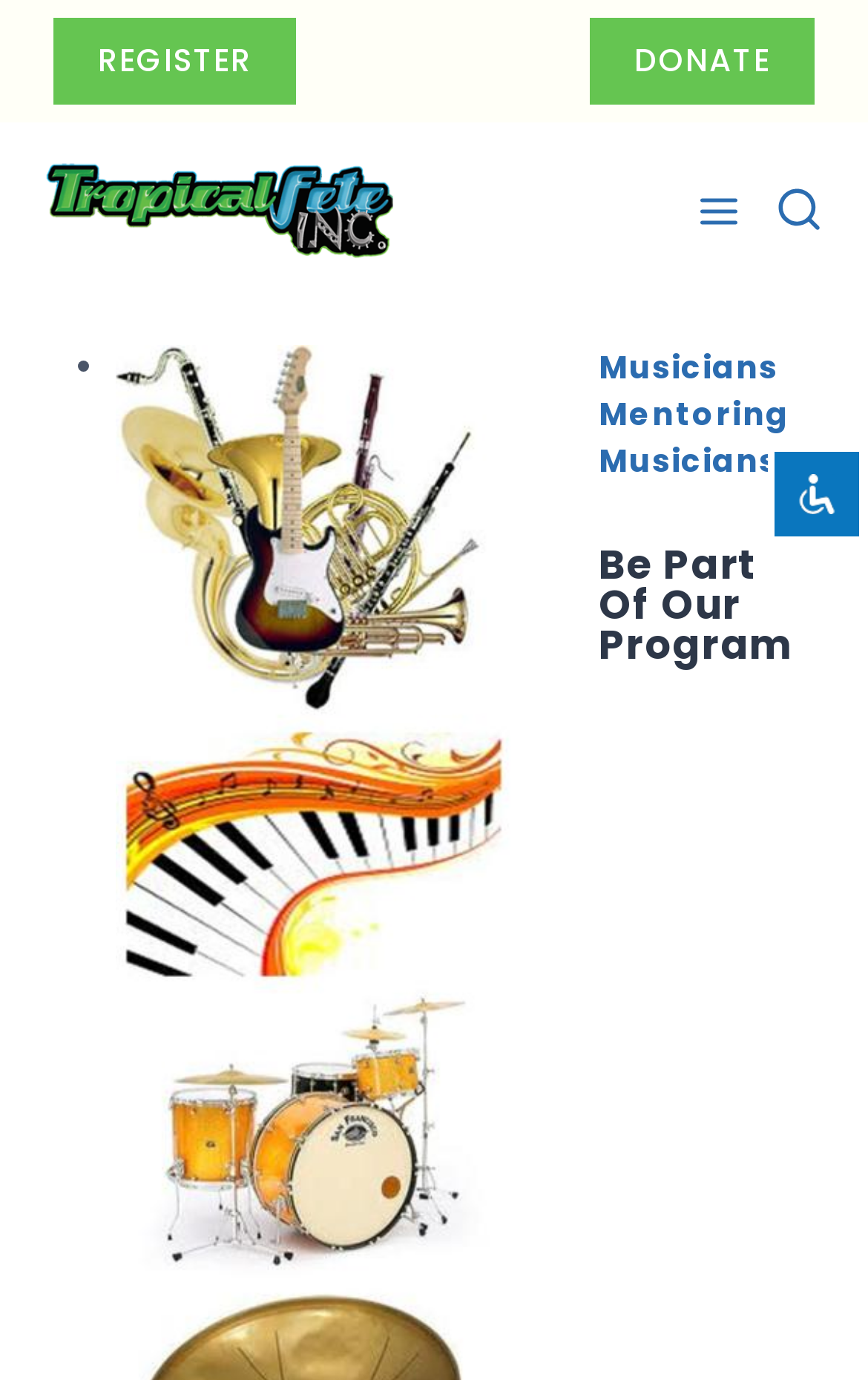Pinpoint the bounding box coordinates of the area that must be clicked to complete this instruction: "View search form".

[0.892, 0.135, 0.949, 0.171]